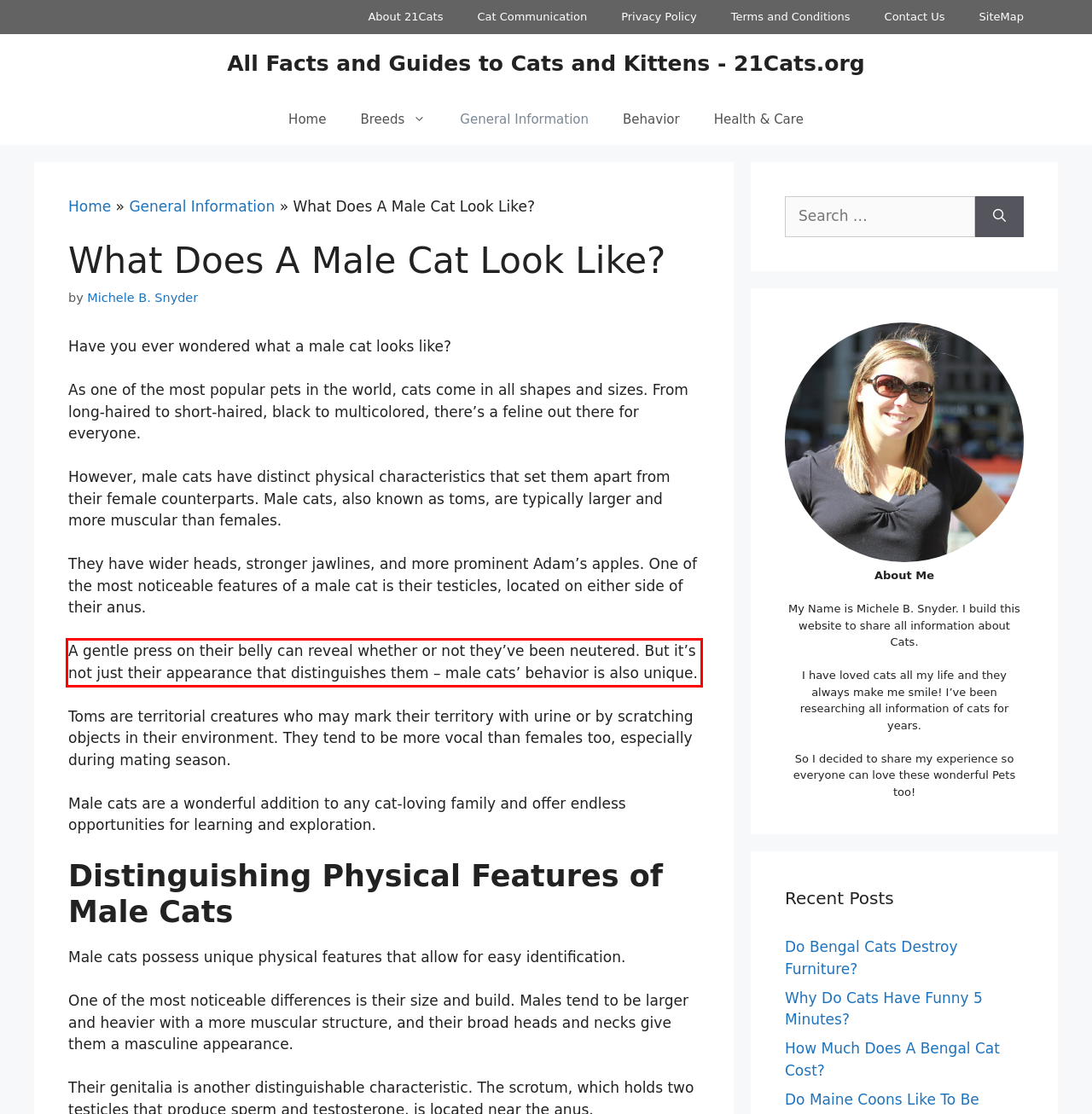Your task is to recognize and extract the text content from the UI element enclosed in the red bounding box on the webpage screenshot.

A gentle press on their belly can reveal whether or not they’ve been neutered. But it’s not just their appearance that distinguishes them – male cats’ behavior is also unique.